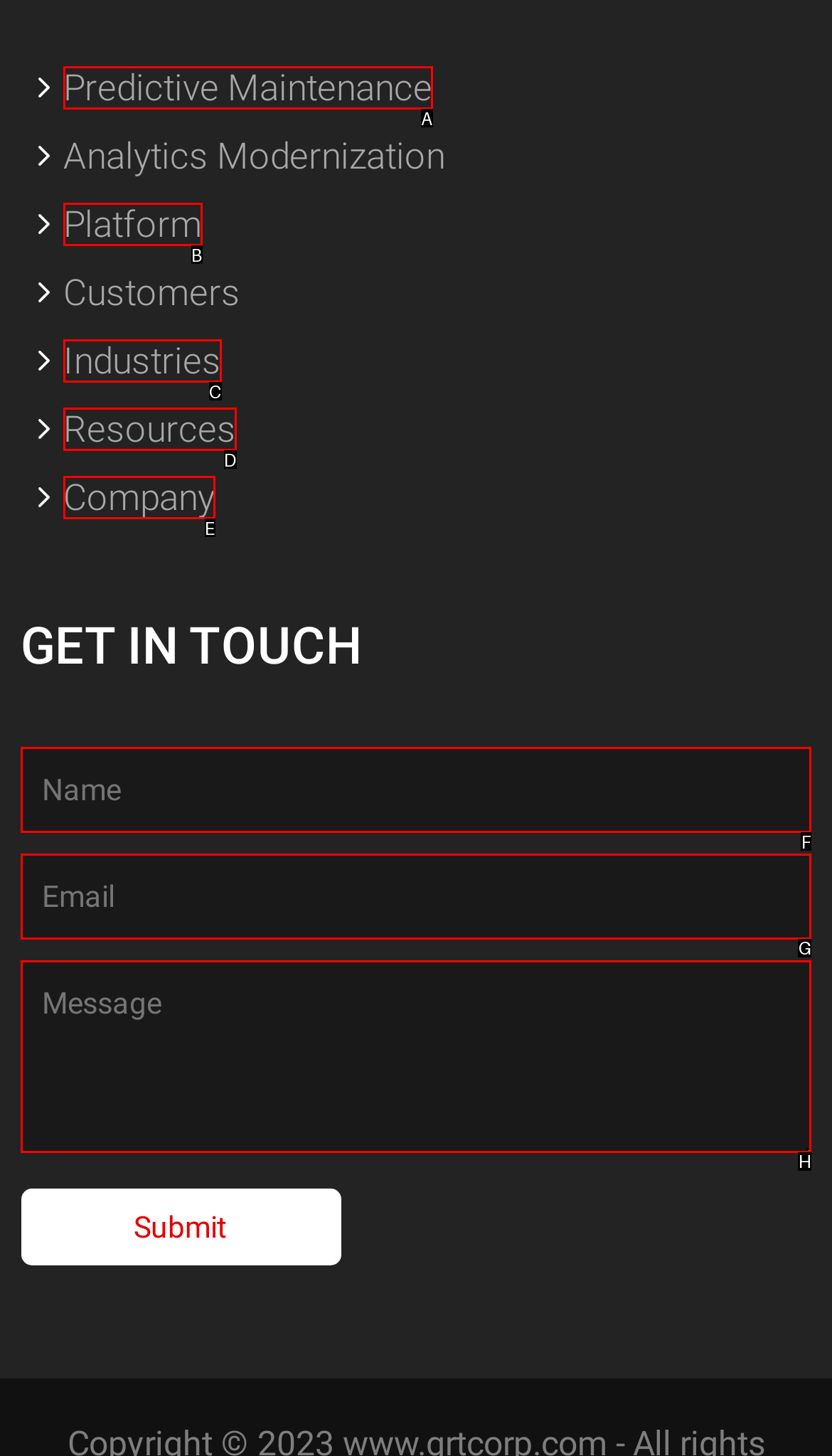Tell me the correct option to click for this task: Fill in the Name field
Write down the option's letter from the given choices.

F